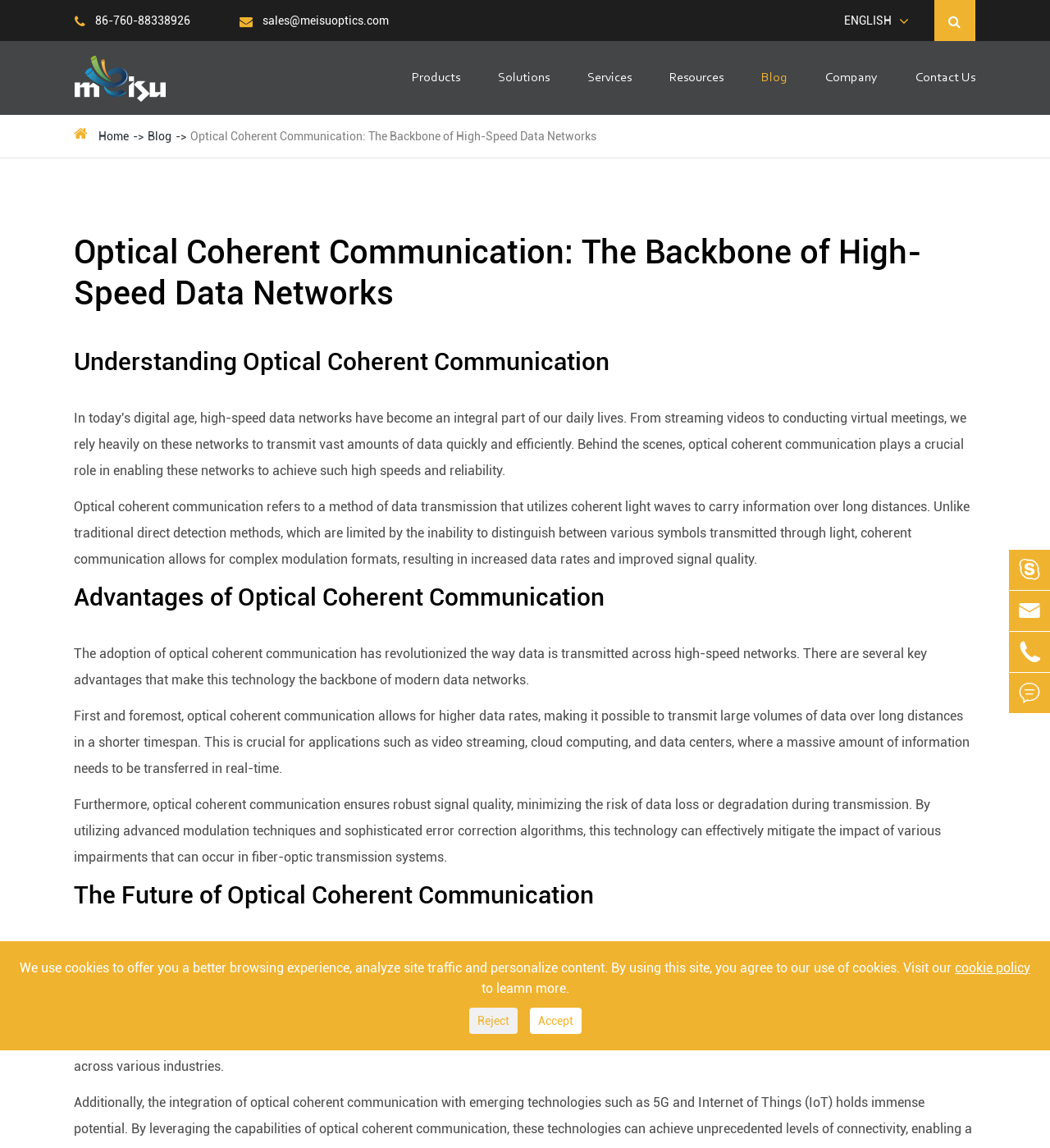What is the purpose of optical coherent communication?
Please provide a full and detailed response to the question.

I found the purpose of optical coherent communication by reading the text under the heading 'Understanding Optical Coherent Communication'. It states that optical coherent communication is a method of data transmission that utilizes coherent light waves to carry information over long distances.